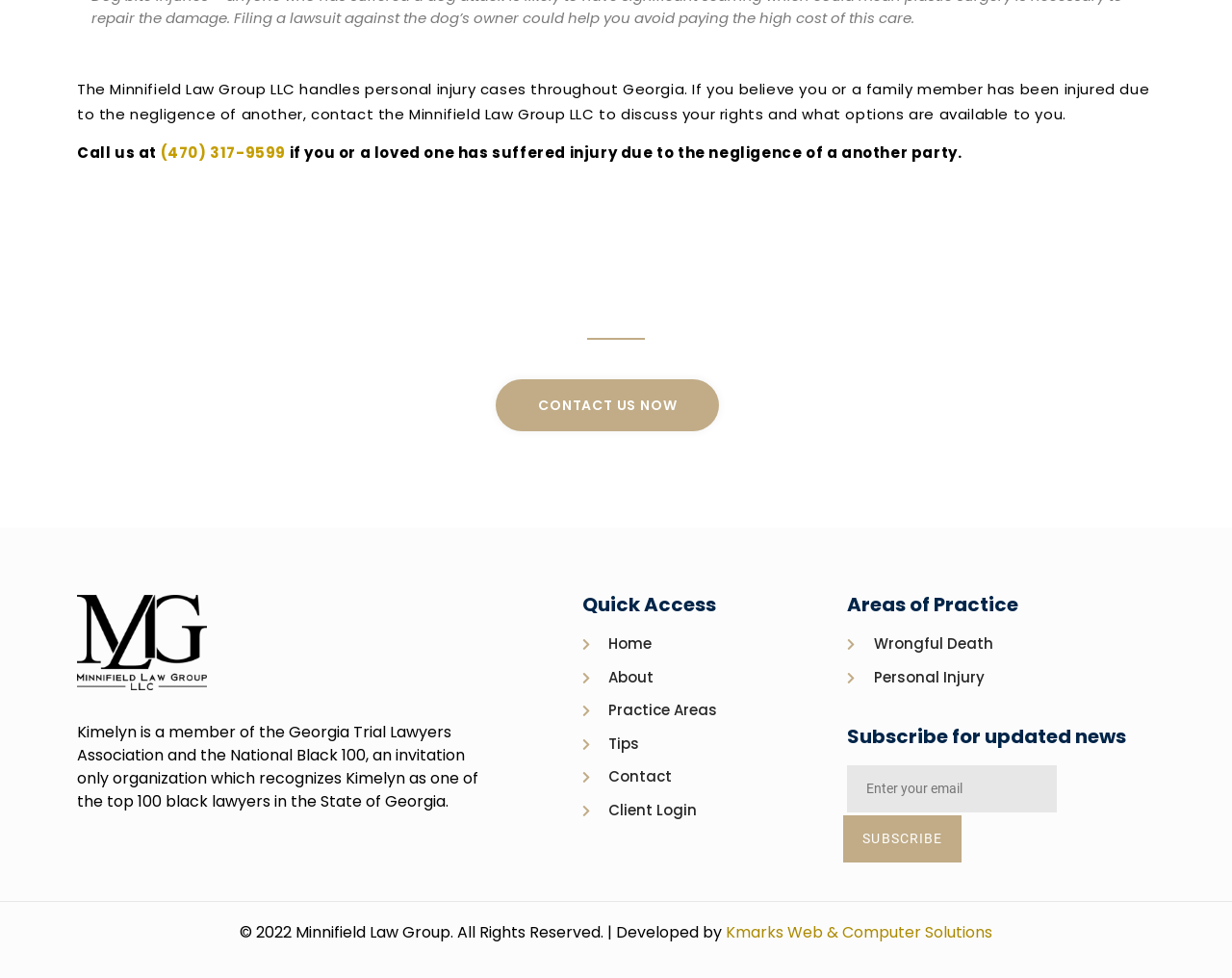From the screenshot, find the bounding box of the UI element matching this description: "DOT-COM Secretariat Administration Page". Supply the bounding box coordinates in the form [left, top, right, bottom], each a float between 0 and 1.

None